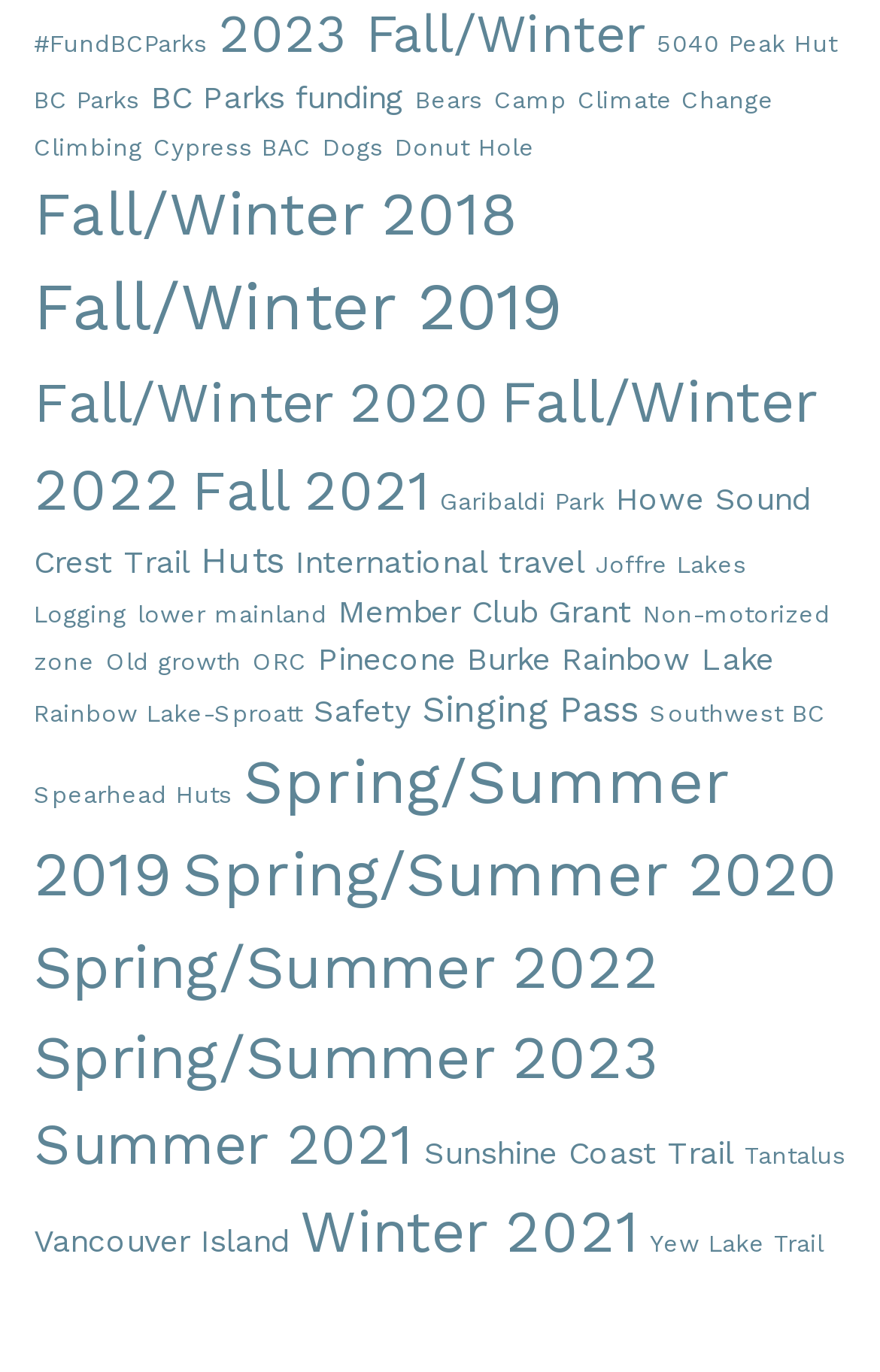Provide a single word or phrase answer to the question: 
How many links are on this webpage?

218